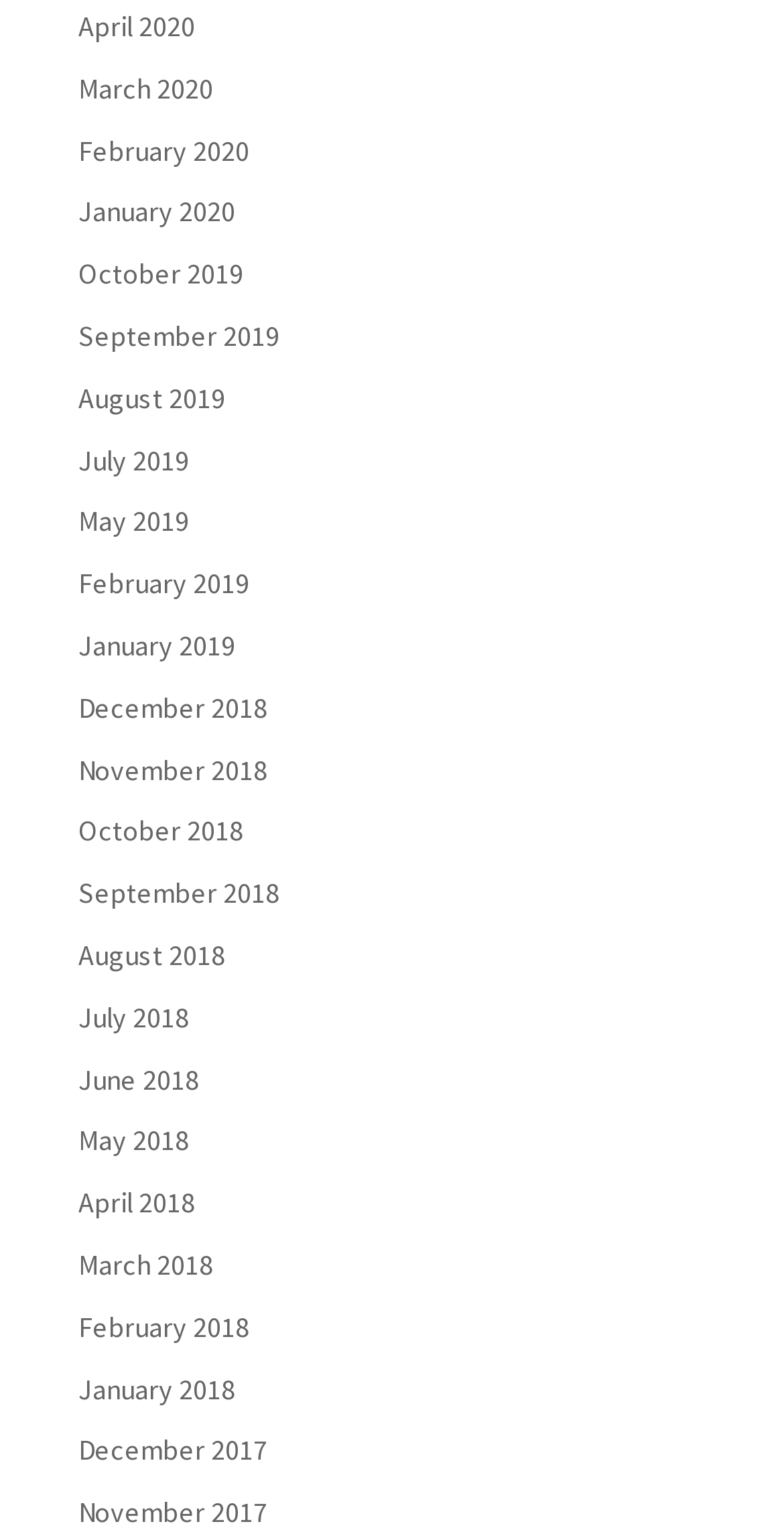Use a single word or phrase to answer the following:
How many links are there in total?

24